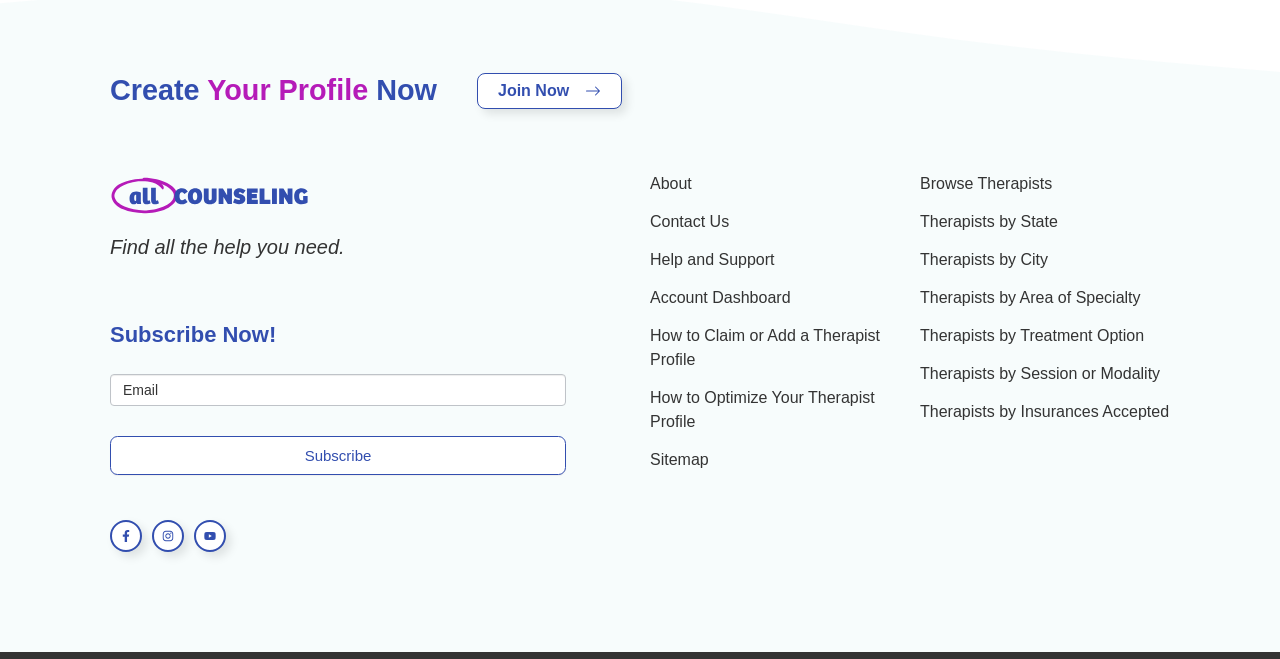Answer the question below in one word or phrase:
What is the purpose of the 'Footer Newsletter Signup' section?

Subscribe to newsletter